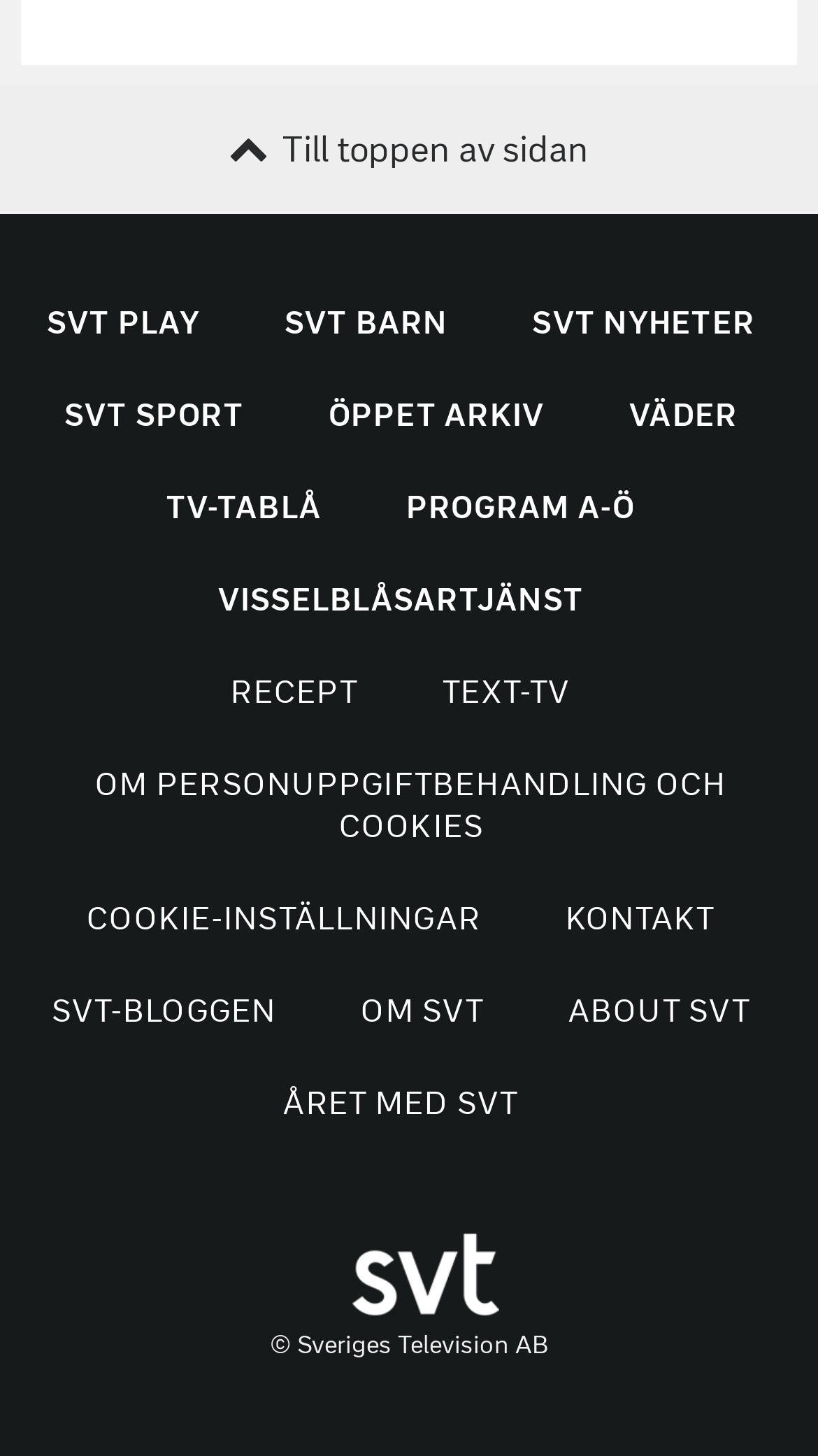Find the UI element described as: "ABOUT SVT External link." and predict its bounding box coordinates. Ensure the coordinates are four float numbers between 0 and 1, [left, top, right, bottom].

[0.664, 0.663, 0.948, 0.727]